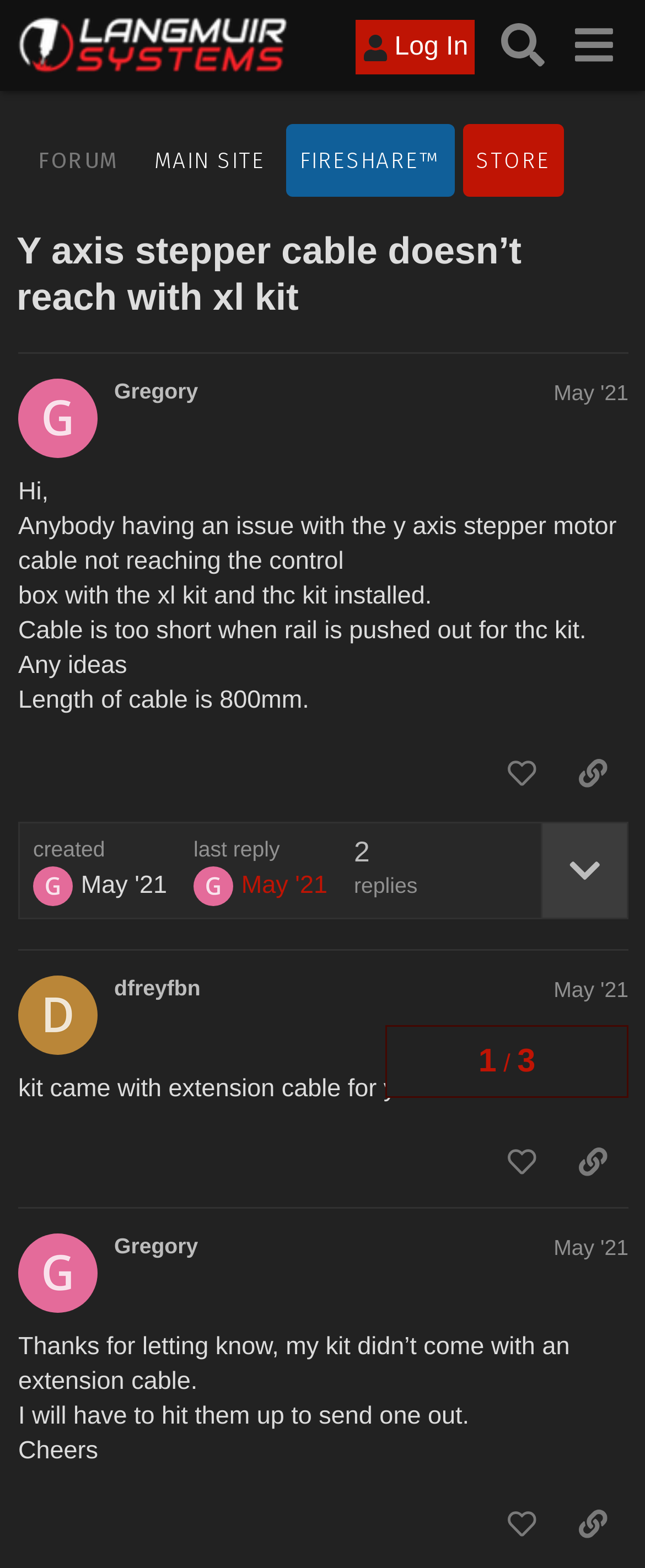Reply to the question with a single word or phrase:
How many posts are in this topic?

3